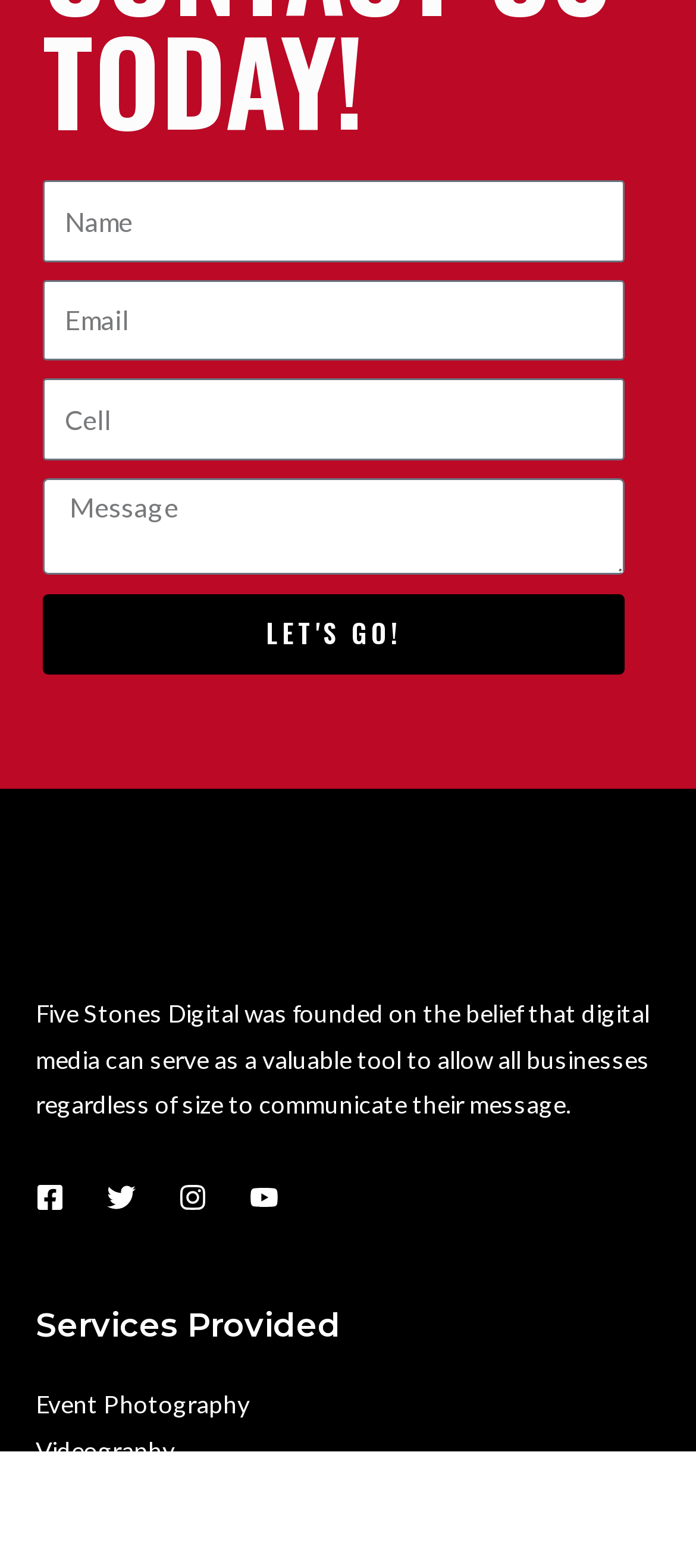Respond to the following question with a brief word or phrase:
How many textboxes are there?

4